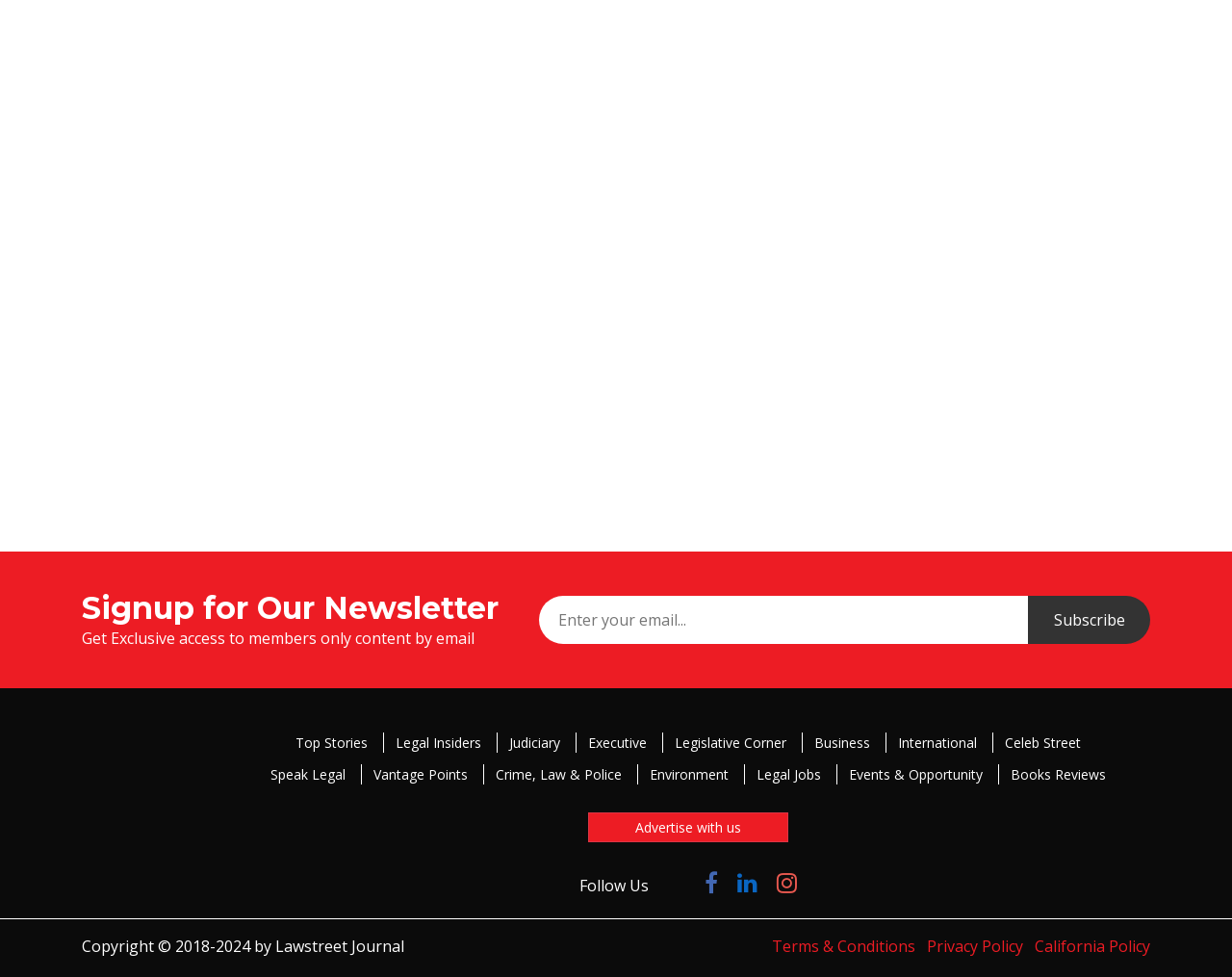What is the name of the website's logo?
Refer to the image and provide a one-word or short phrase answer.

Lawstreet Journal